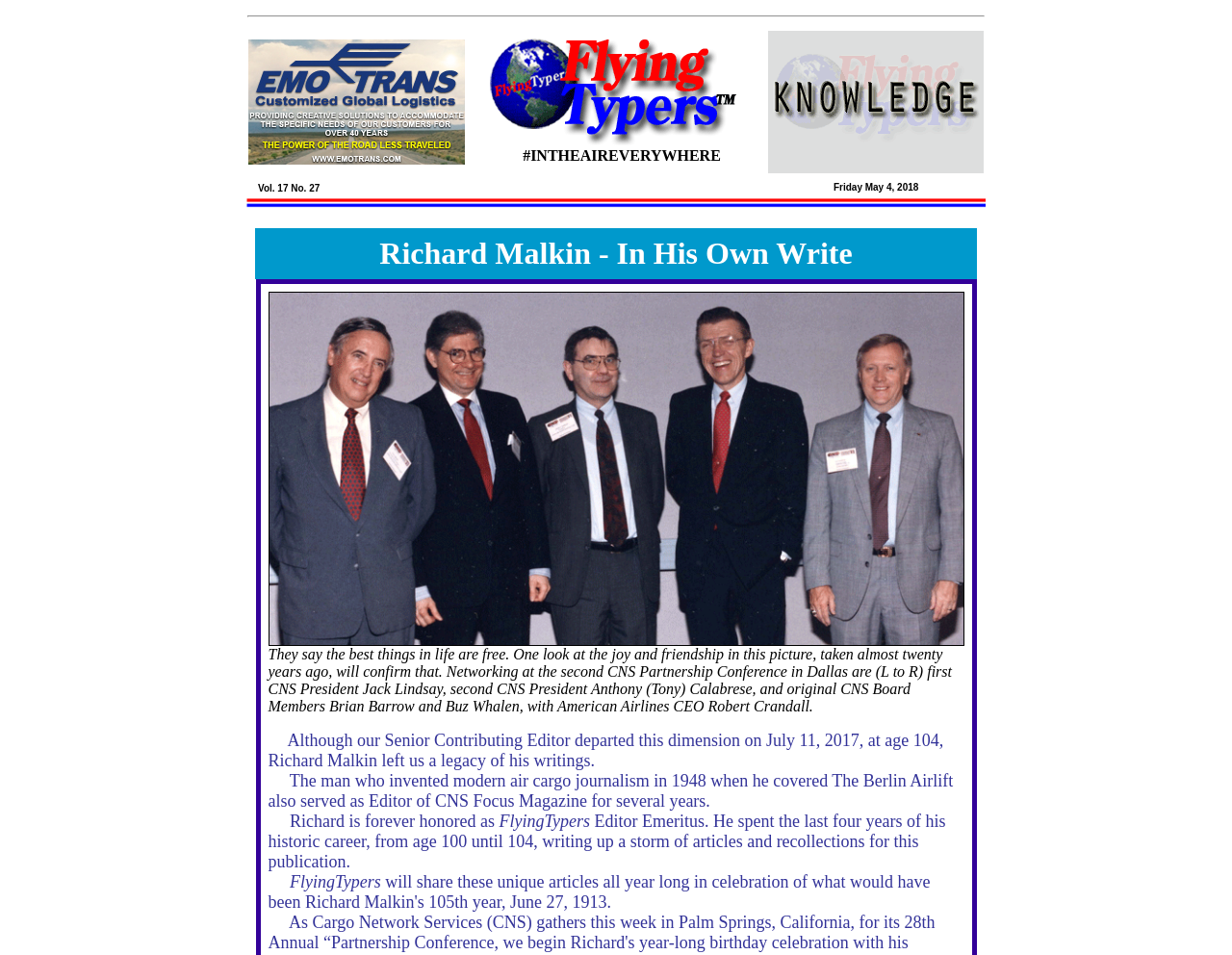What is the text above the linespacer image?
Look at the screenshot and respond with a single word or phrase.

Vol. 17 No. 27